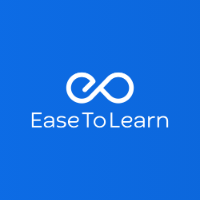Describe all the important aspects and details of the image.

The image features the logo of "EaseToLearn," prominently displayed against a vivid blue background. The design includes an infinity symbol intertwined with the letter "E," symbolizing endless learning opportunities and continuous growth. Beneath the logo, the name "EaseToLearn" is elegantly presented in a clean, modern font, reinforcing the brand's focus on facilitating an accessible and user-friendly educational experience. This logo effectively communicates the essence of the platform, which aims to simplify the learning process for students.